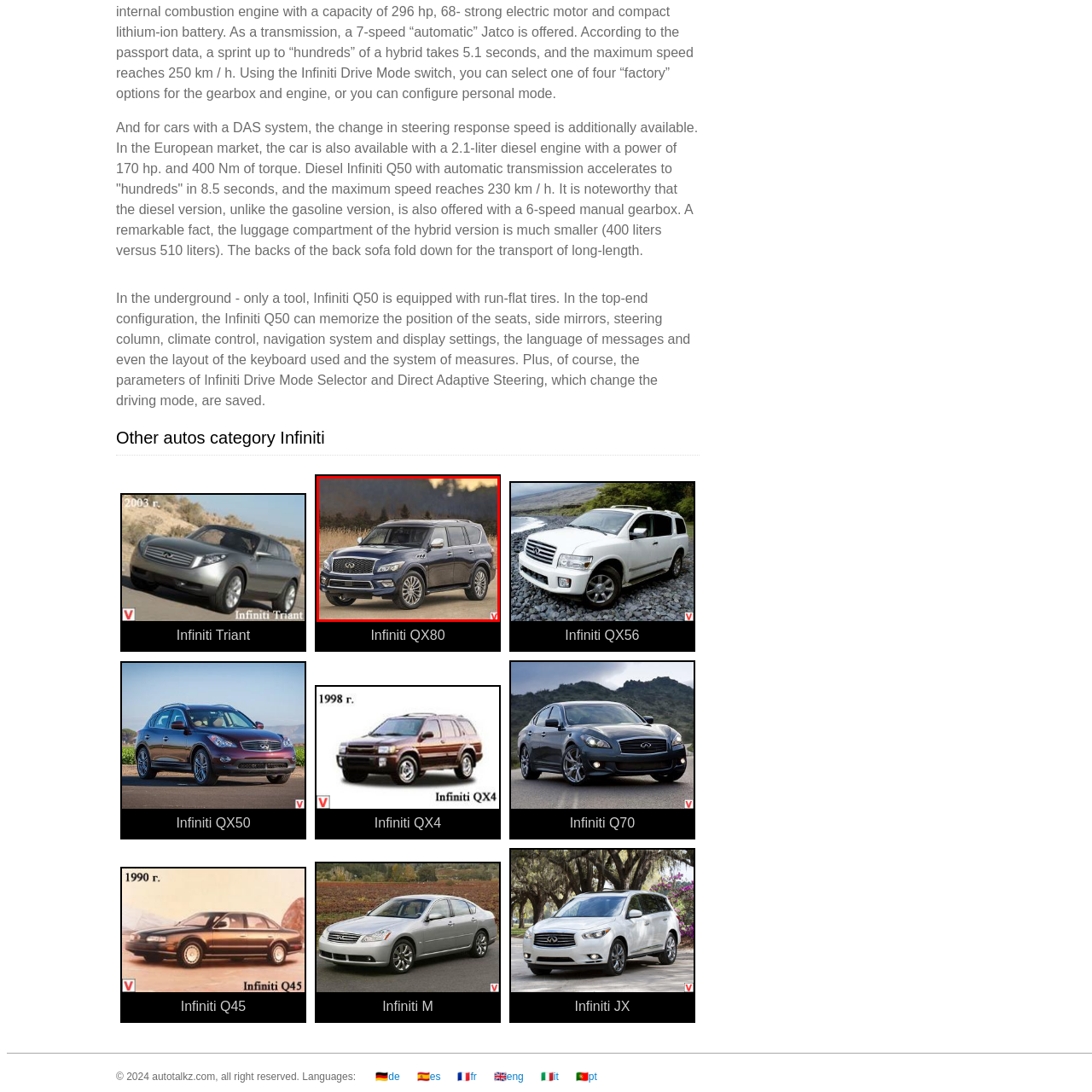Generate a comprehensive caption for the image section marked by the red box.

The image showcases the Infiniti QX80, a luxury SUV known for its robust design and high-performance capabilities. The vehicle is presented in a sleek dark blue exterior, featuring a prominent front grille adorned with the classic Infiniti emblem. Its body exudes a commanding presence, with bold lines and a spacious, comfortable cabin designed to accommodate families and groups. The SUV is equipped with advanced features, emphasizing both style and functionality, making it a standout option in the luxury SUV segment. The background hints at an outdoor setting, possibly indicating the vehicle's versatility for both urban and rugged environments.